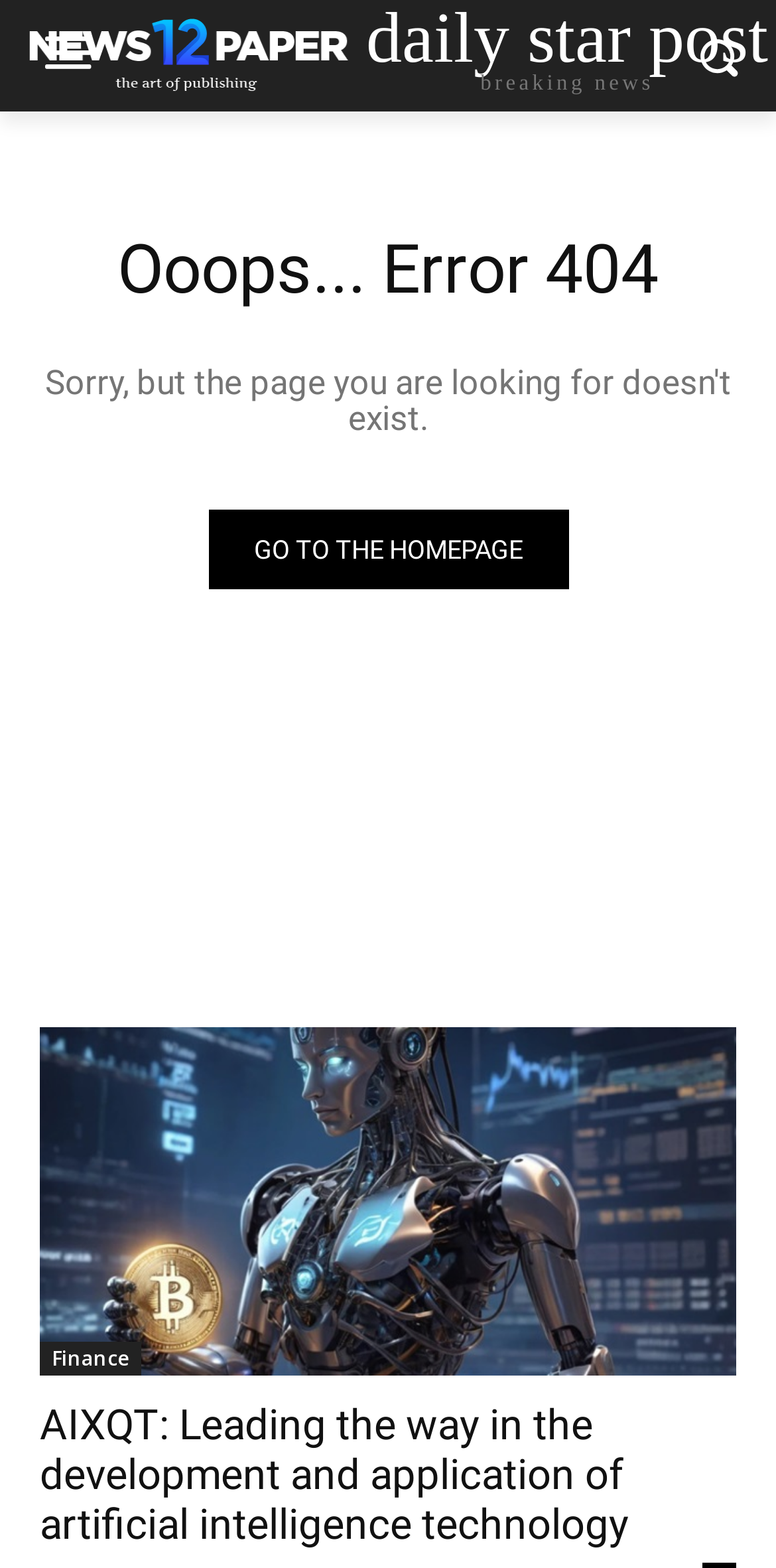How many headings are there on this page?
Using the image, provide a concise answer in one word or a short phrase.

2